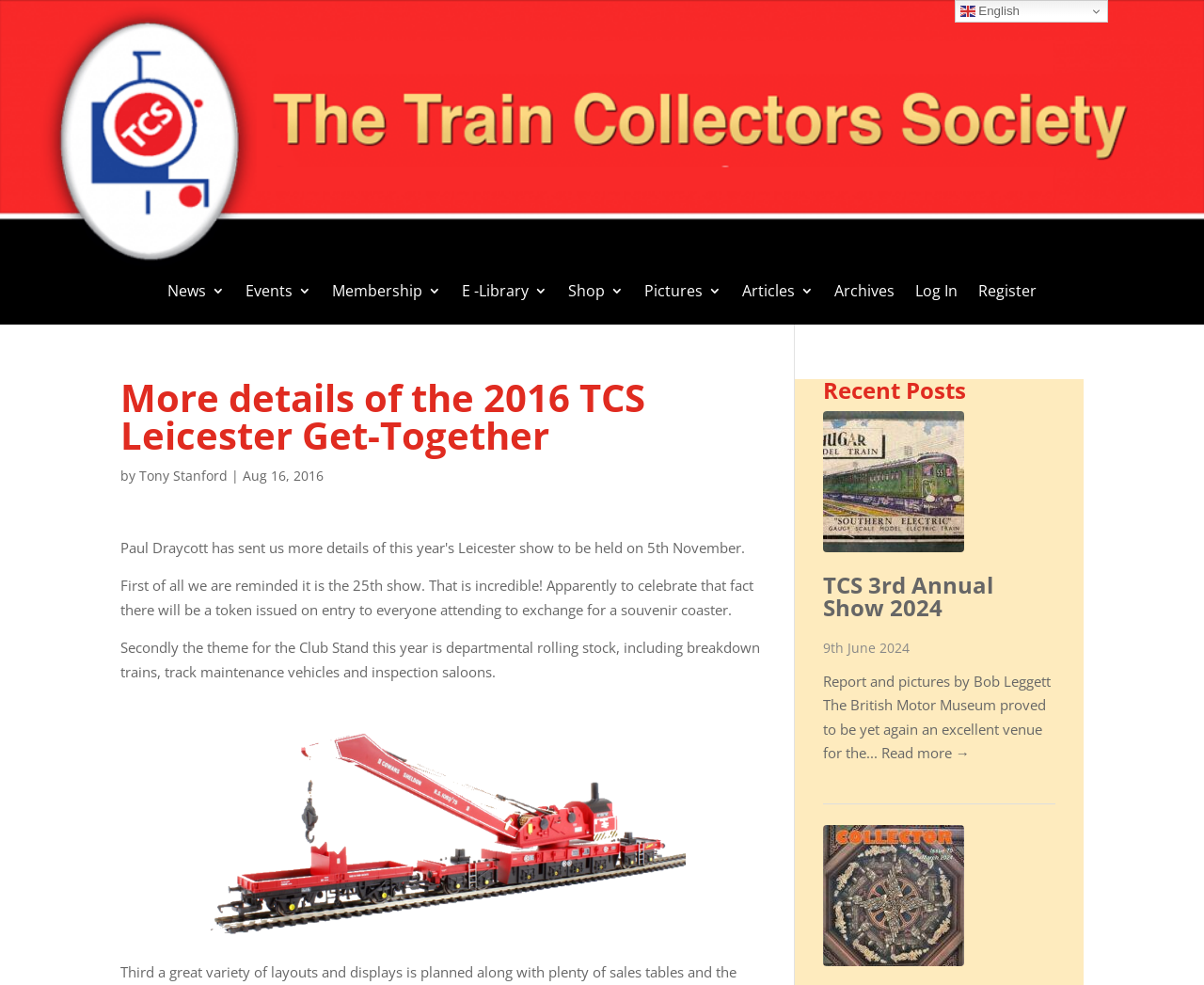Please analyze the image and provide a thorough answer to the question:
What is the name of the author of the article?

I found the answer by looking at the byline of the article which mentions 'by Tony Stanford'.